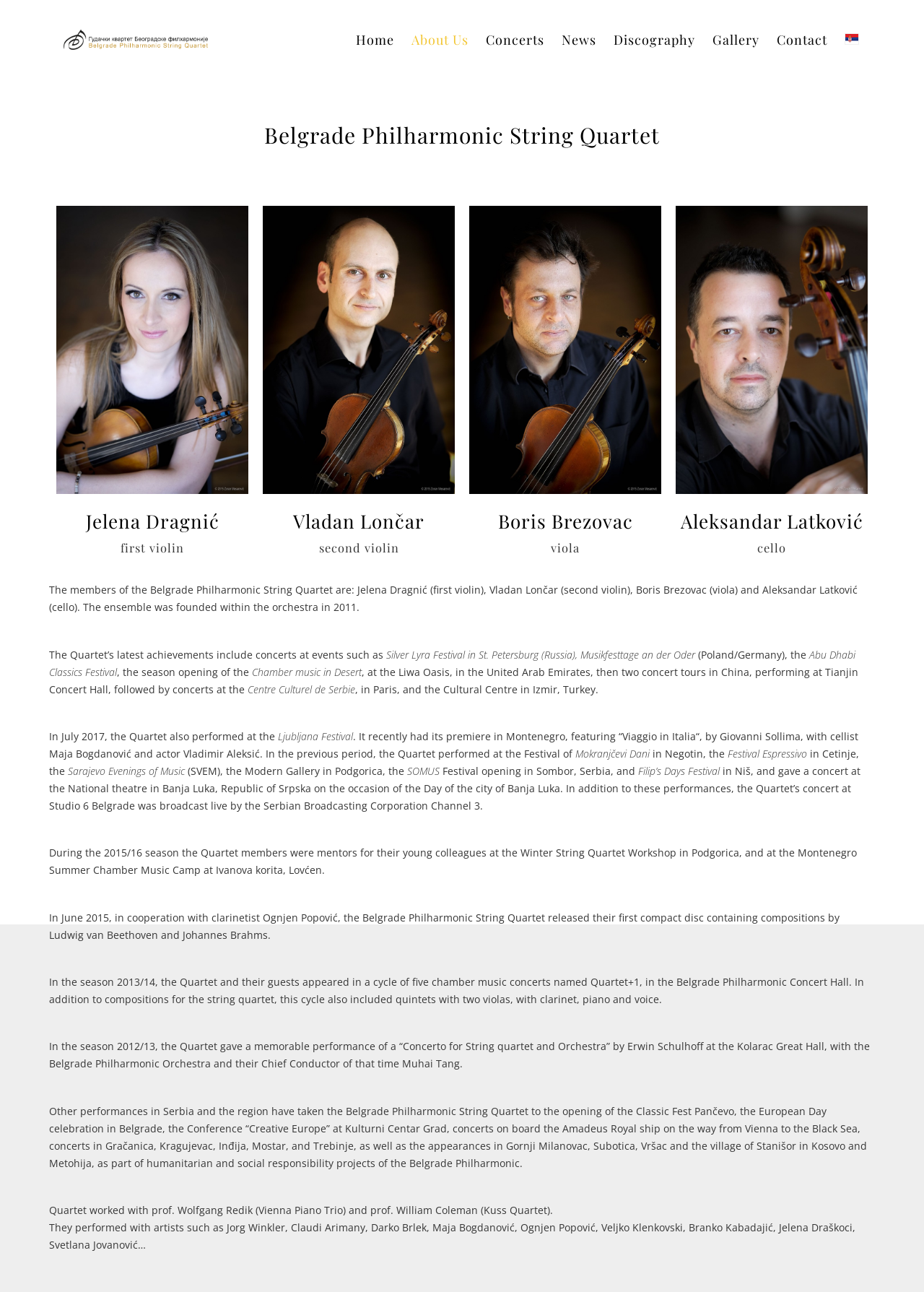Locate the bounding box coordinates of the UI element described by: "first violin". Provide the coordinates as four float numbers between 0 and 1, formatted as [left, top, right, bottom].

[0.13, 0.417, 0.199, 0.43]